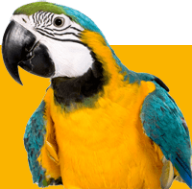Elaborate on the elements present in the image.

The image showcases a vibrant blue and yellow parrot, symbolizing the theme of multilingual communication. The parrot, with its striking plumage, embodies the diversity and richness of languages, making it a fitting representation for the concept of communication in the globalized hospitality industry. The bright yellow background enhances the parrot's colorful feathers, bringing focus to its expressive features and lively stance. This visual emphasizes the importance of language and the ability to cater to diverse markets, aligning with the overarching message of effective communication for business expansion.